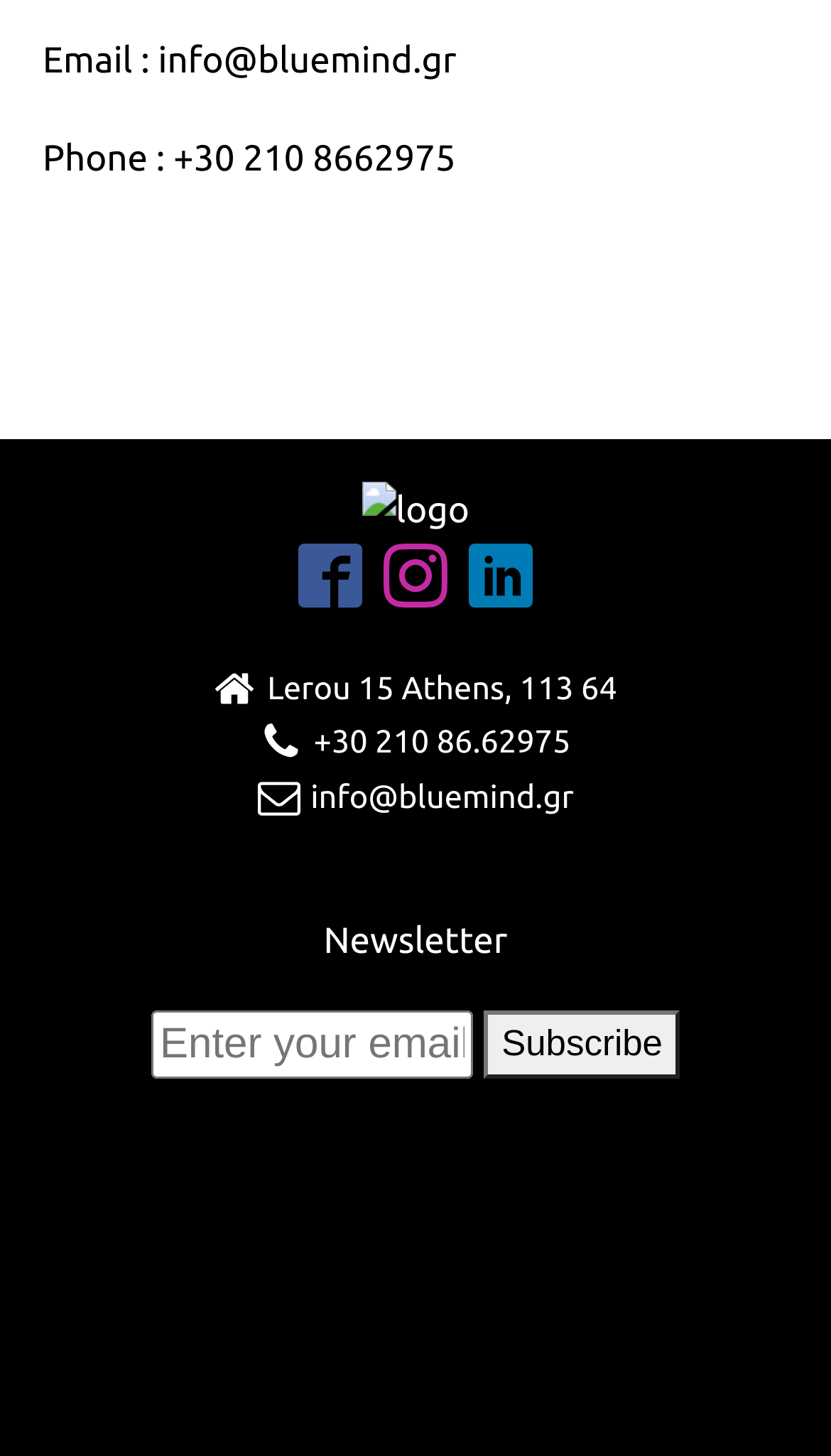Find the coordinates for the bounding box of the element with this description: "5".

None